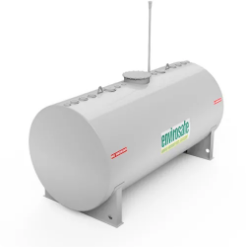What type of applications is the tank ideal for?
Refer to the screenshot and respond with a concise word or phrase.

commercial or industrial